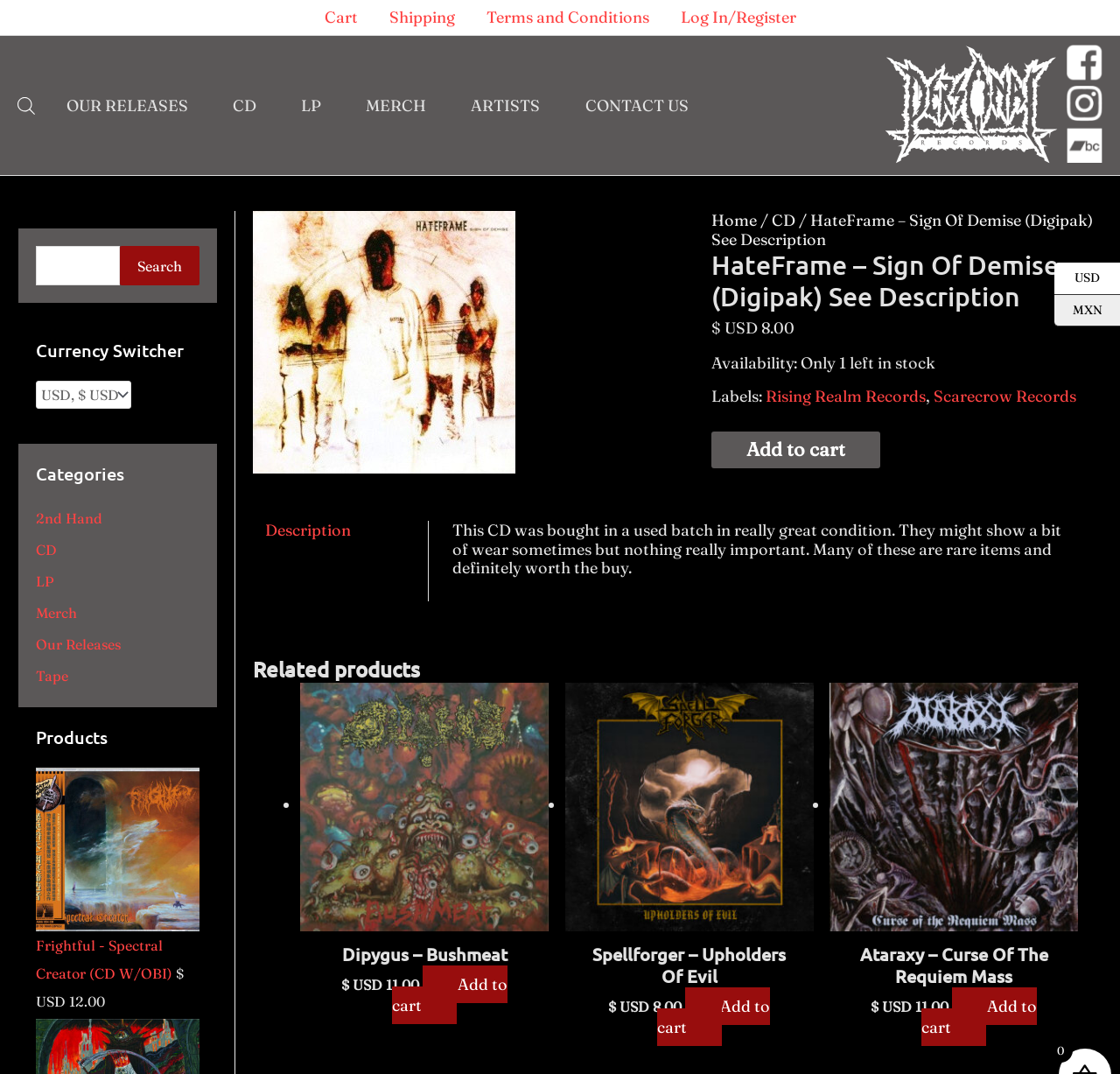Using the information in the image, could you please answer the following question in detail:
What is the name of the CD?

The name of the CD can be found in the heading element with the text 'HateFrame – Sign Of Demise (Digipak) See Description'.